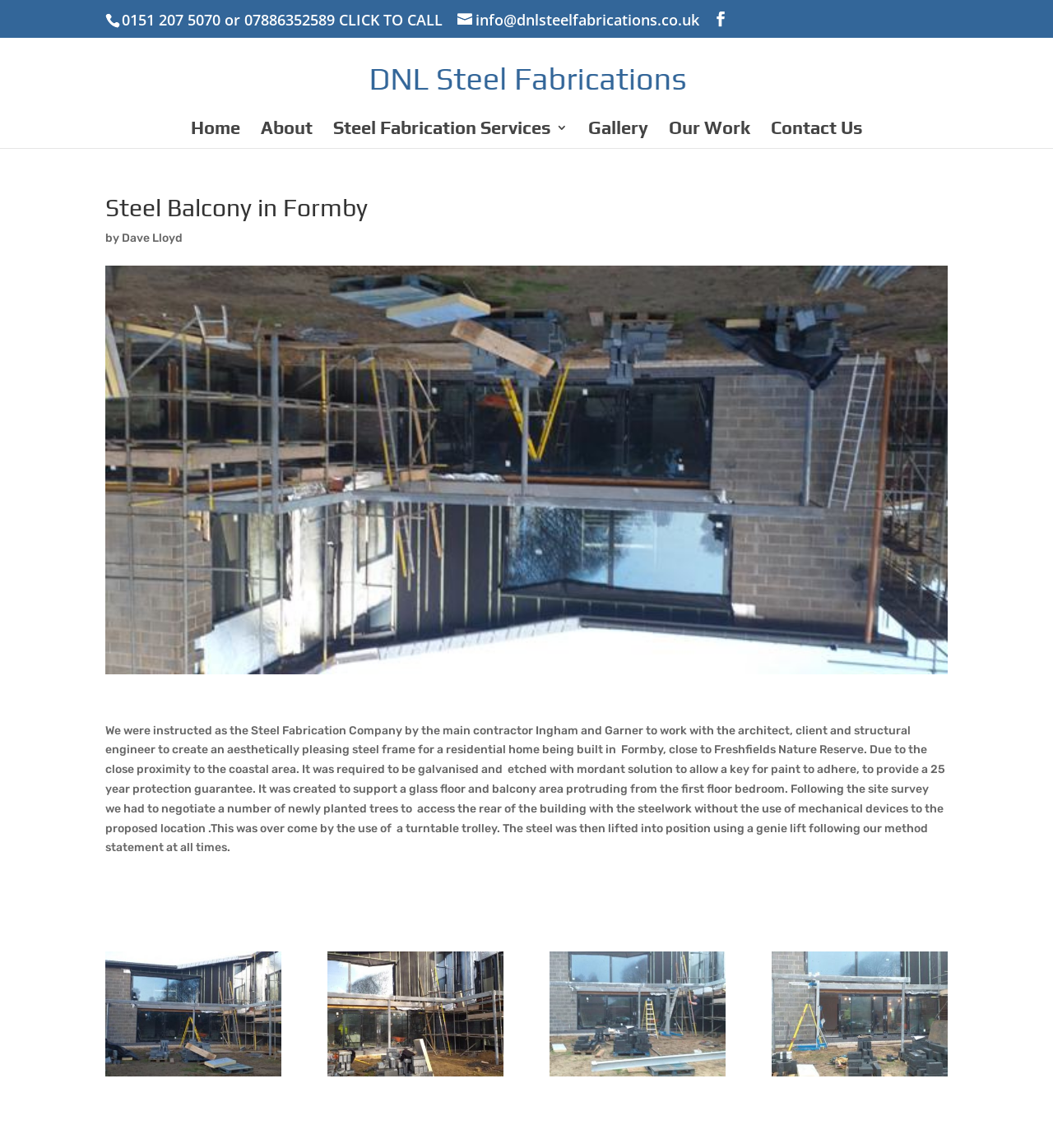Find the bounding box coordinates of the clickable element required to execute the following instruction: "View the gallery". Provide the coordinates as four float numbers between 0 and 1, i.e., [left, top, right, bottom].

[0.558, 0.106, 0.615, 0.129]